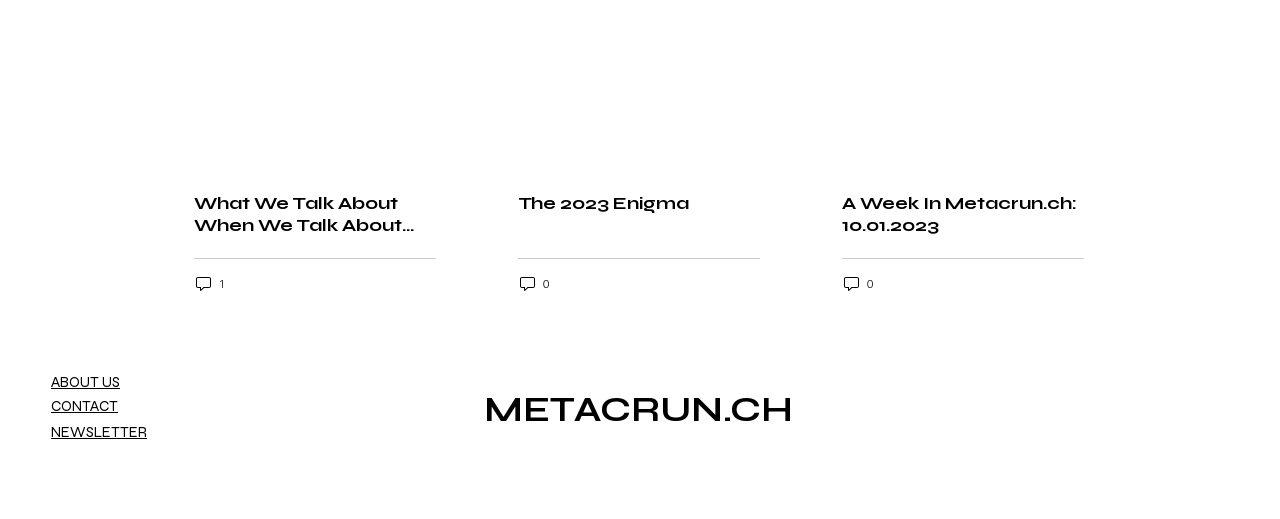Find the bounding box coordinates of the element you need to click on to perform this action: 'Visit the LinkedIn page'. The coordinates should be represented by four float values between 0 and 1, in the format [left, top, right, bottom].

[0.831, 0.759, 0.855, 0.817]